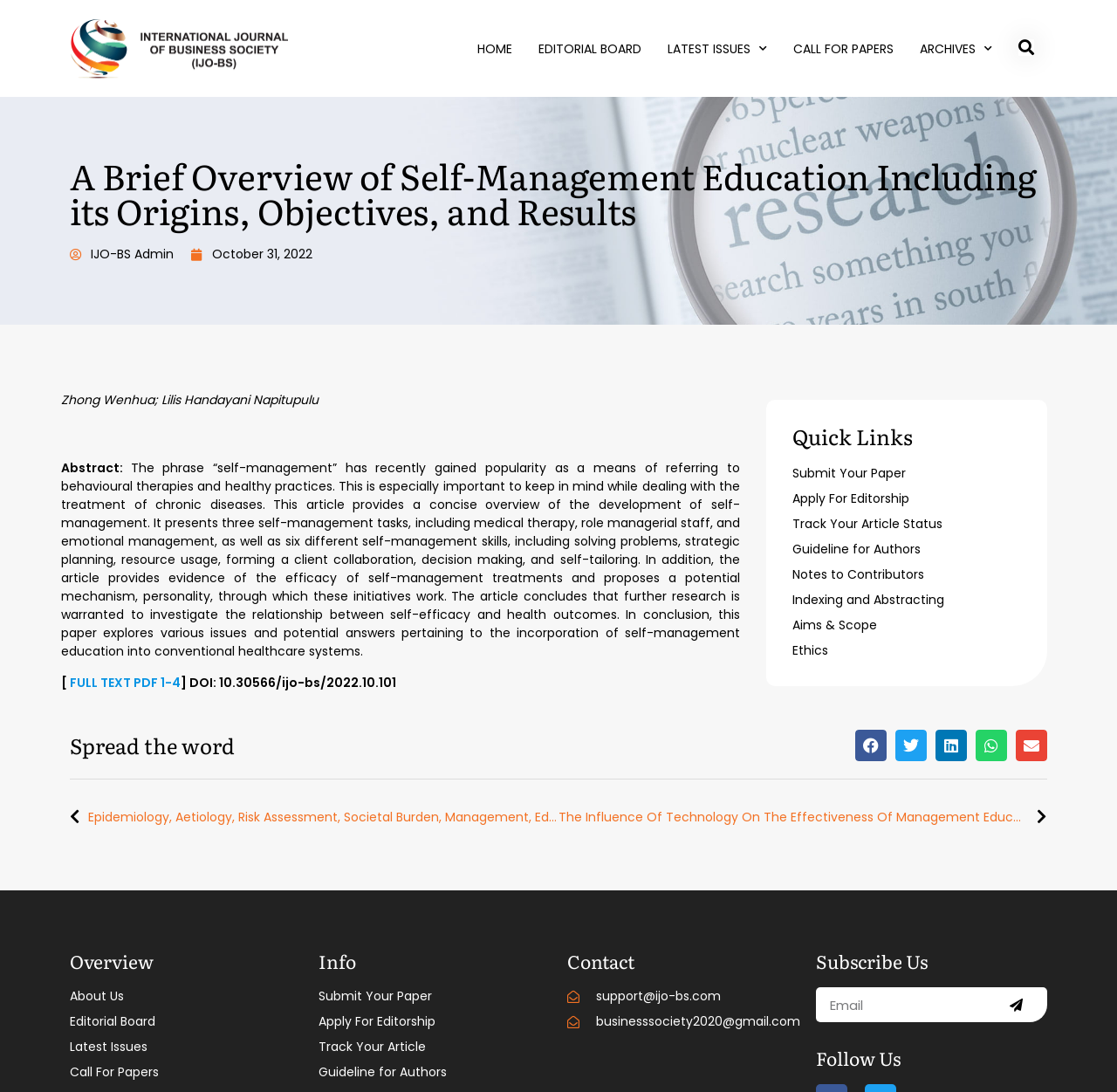Identify the bounding box coordinates of the element to click to follow this instruction: 'View the post 'Your Best Guide In Buying a Forklift Today''. Ensure the coordinates are four float values between 0 and 1, provided as [left, top, right, bottom].

None